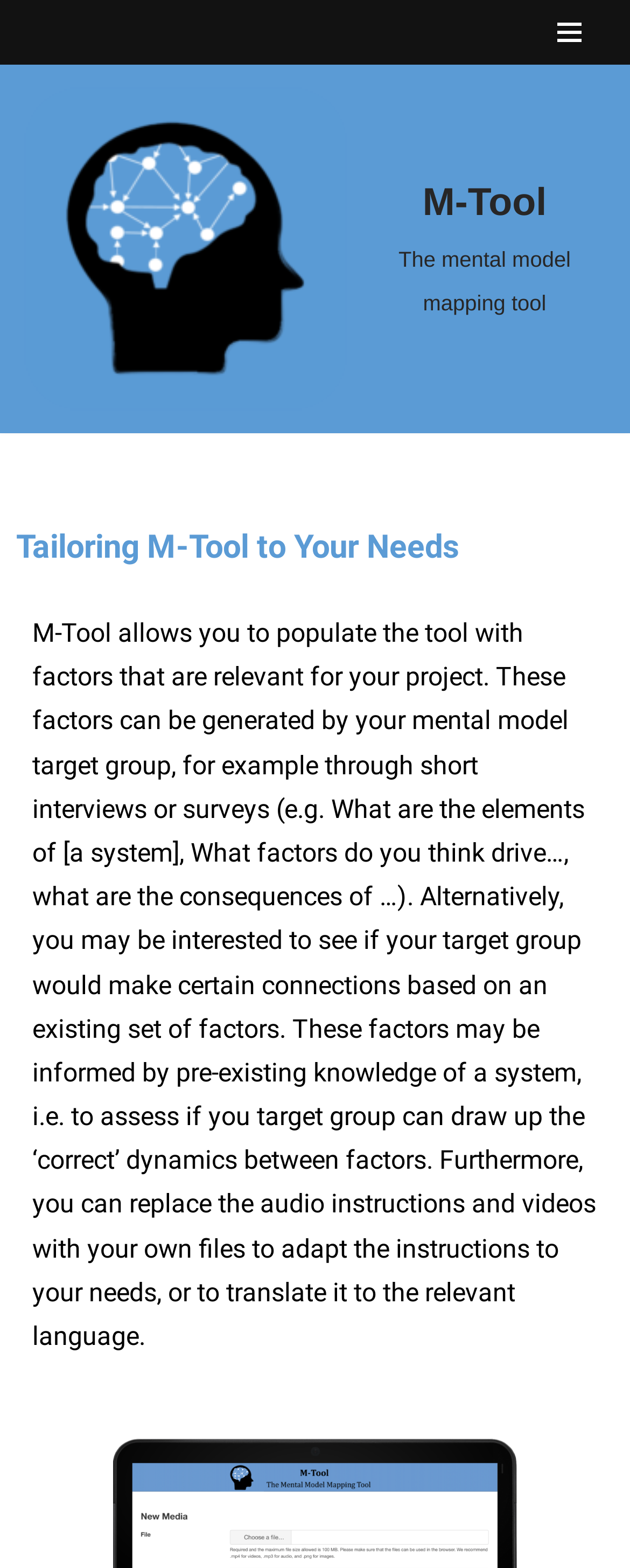Find the bounding box coordinates for the HTML element described as: "Skip to content". The coordinates should consist of four float values between 0 and 1, i.e., [left, top, right, bottom].

[0.0, 0.033, 0.077, 0.054]